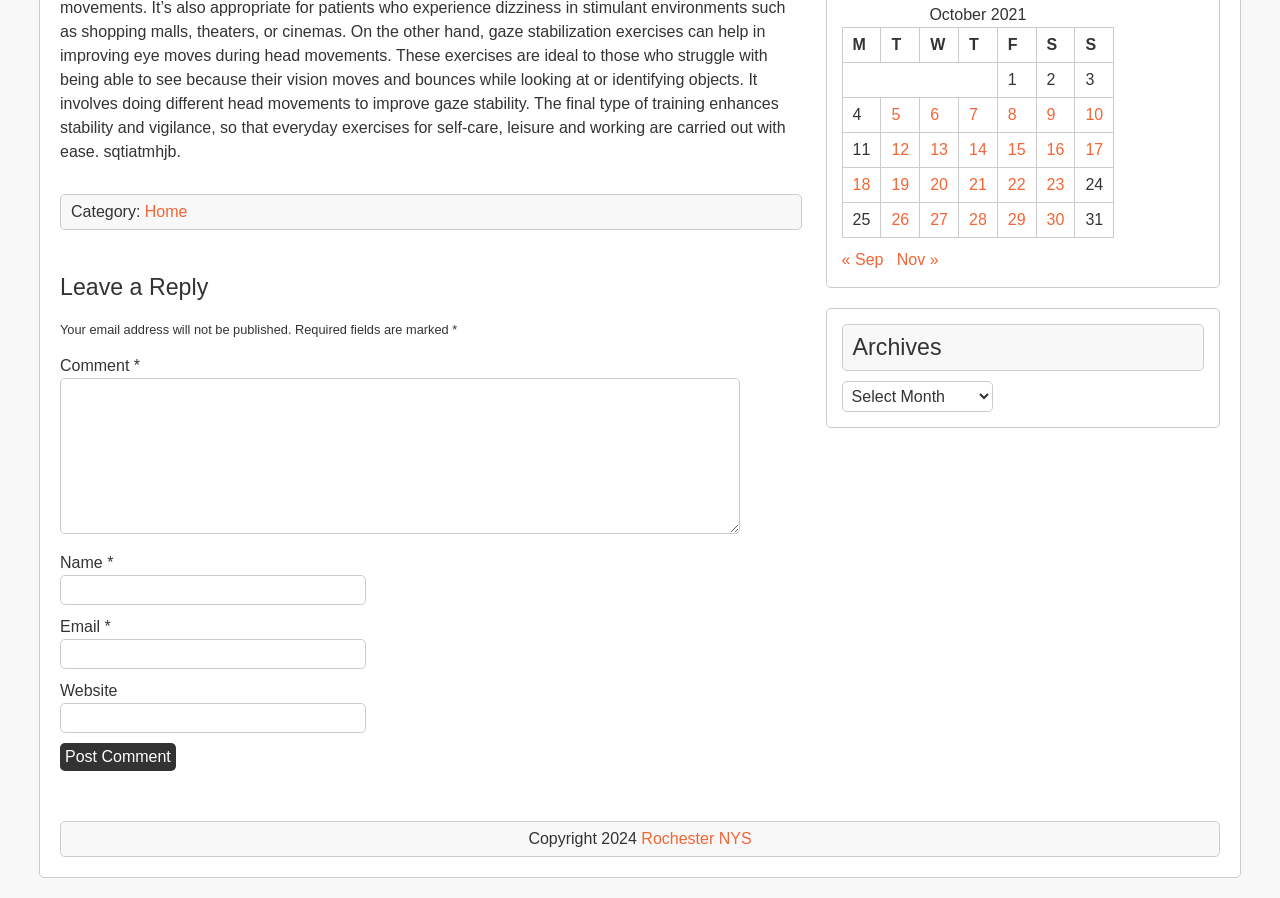Identify the bounding box coordinates for the UI element that matches this description: "parent_node: Website name="url"".

[0.047, 0.783, 0.286, 0.816]